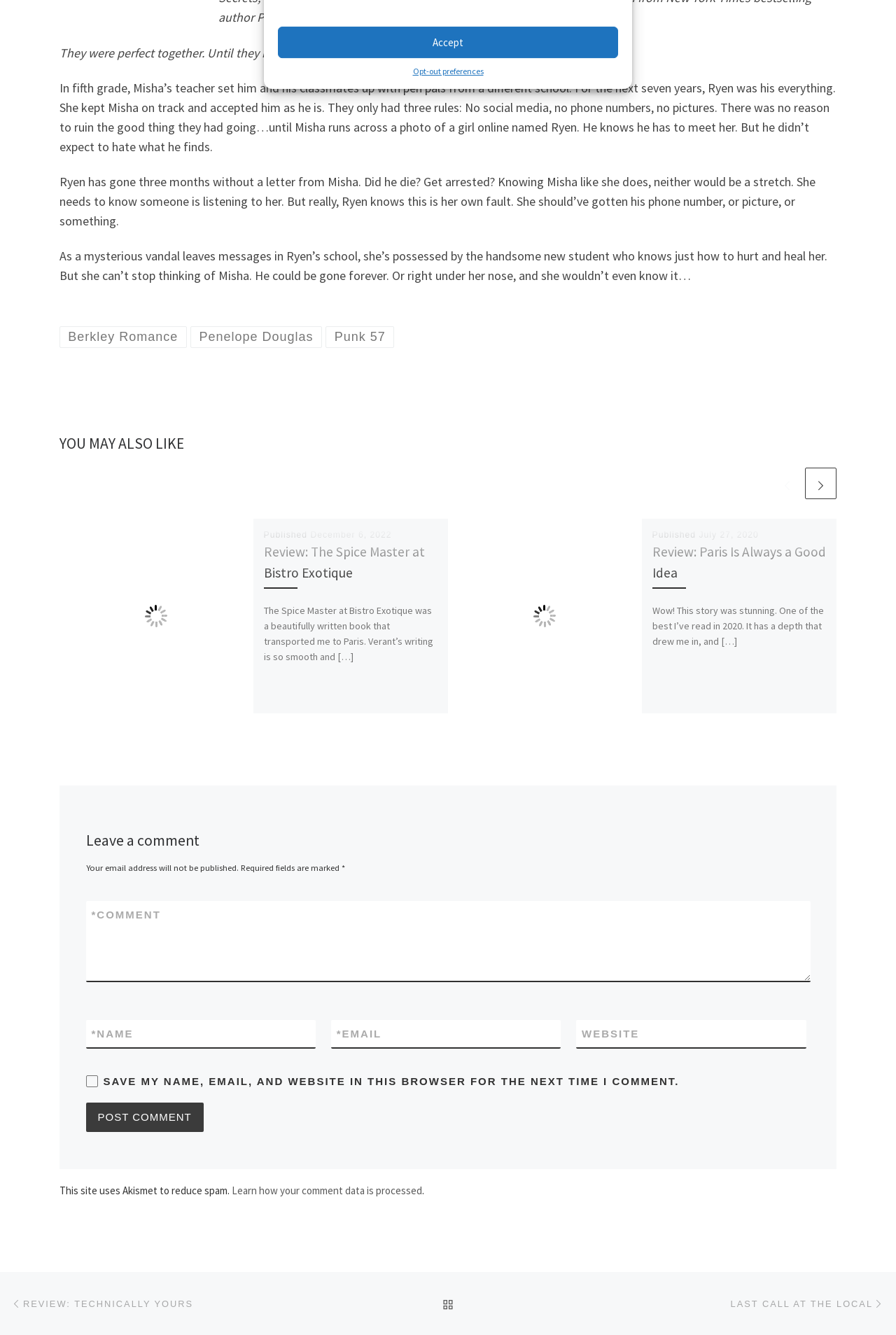Find the bounding box coordinates for the UI element whose description is: "Back to post list". The coordinates should be four float numbers between 0 and 1, in the format [left, top, right, bottom].

[0.492, 0.963, 0.508, 0.991]